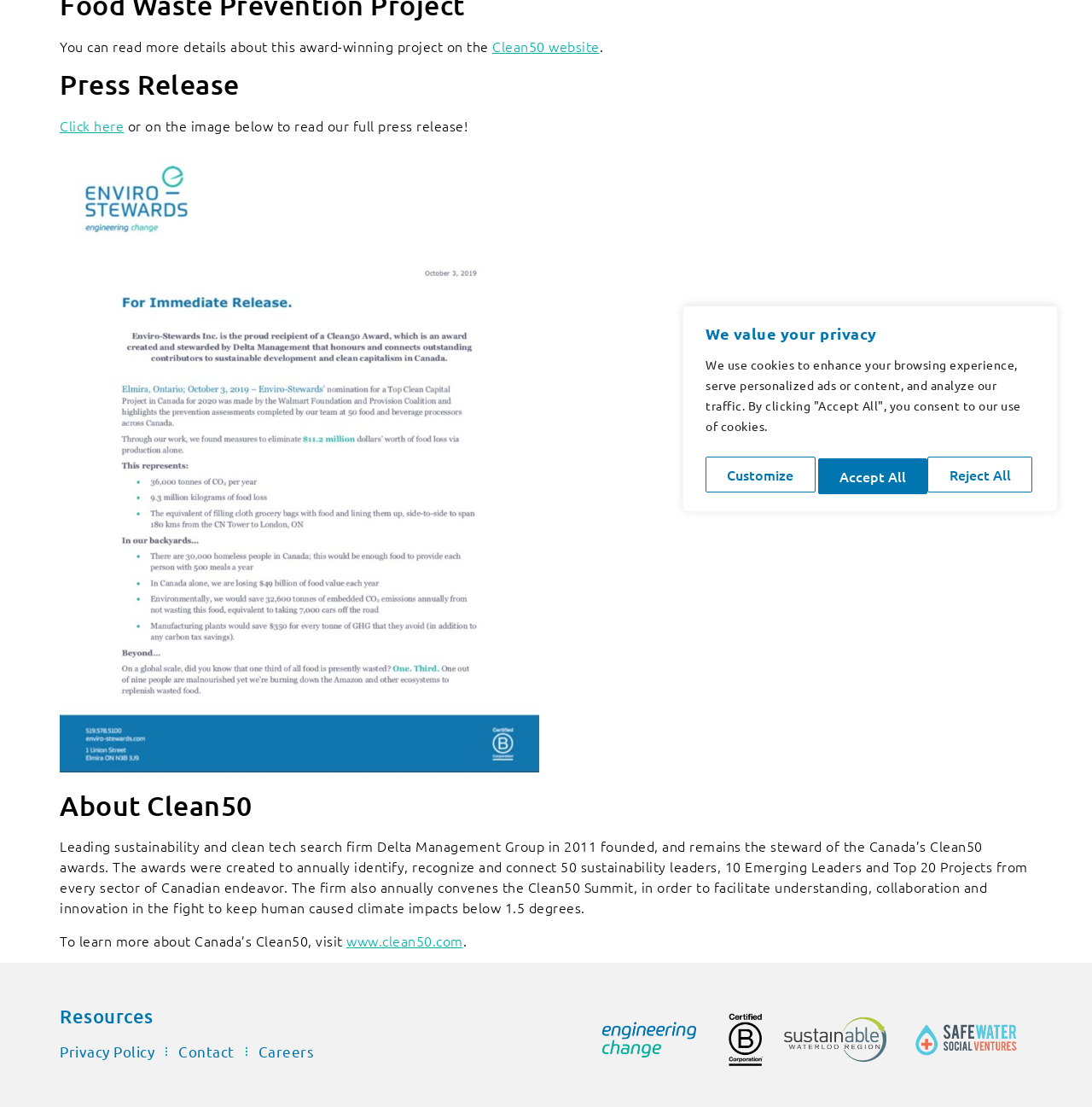Using the provided element description "Click here", determine the bounding box coordinates of the UI element.

[0.055, 0.104, 0.113, 0.121]